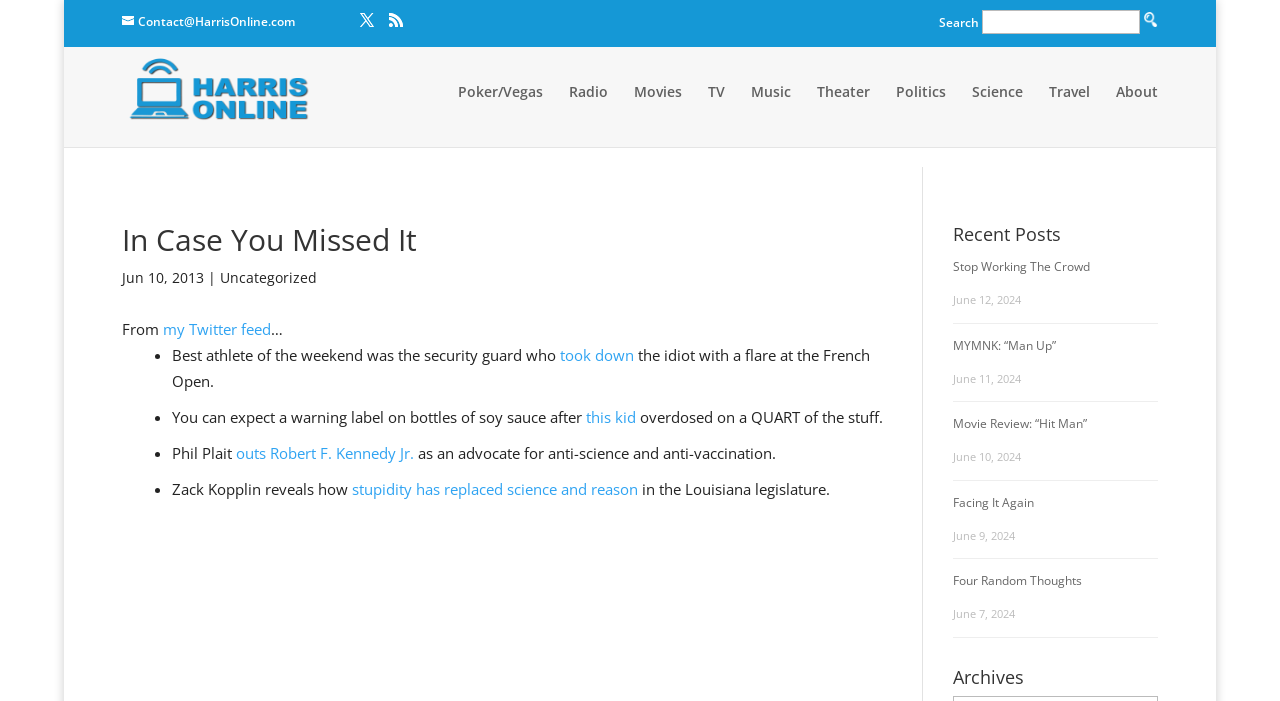Please provide the bounding box coordinates for the element that needs to be clicked to perform the instruction: "Contact Paul Harris". The coordinates must consist of four float numbers between 0 and 1, formatted as [left, top, right, bottom].

[0.095, 0.019, 0.23, 0.043]